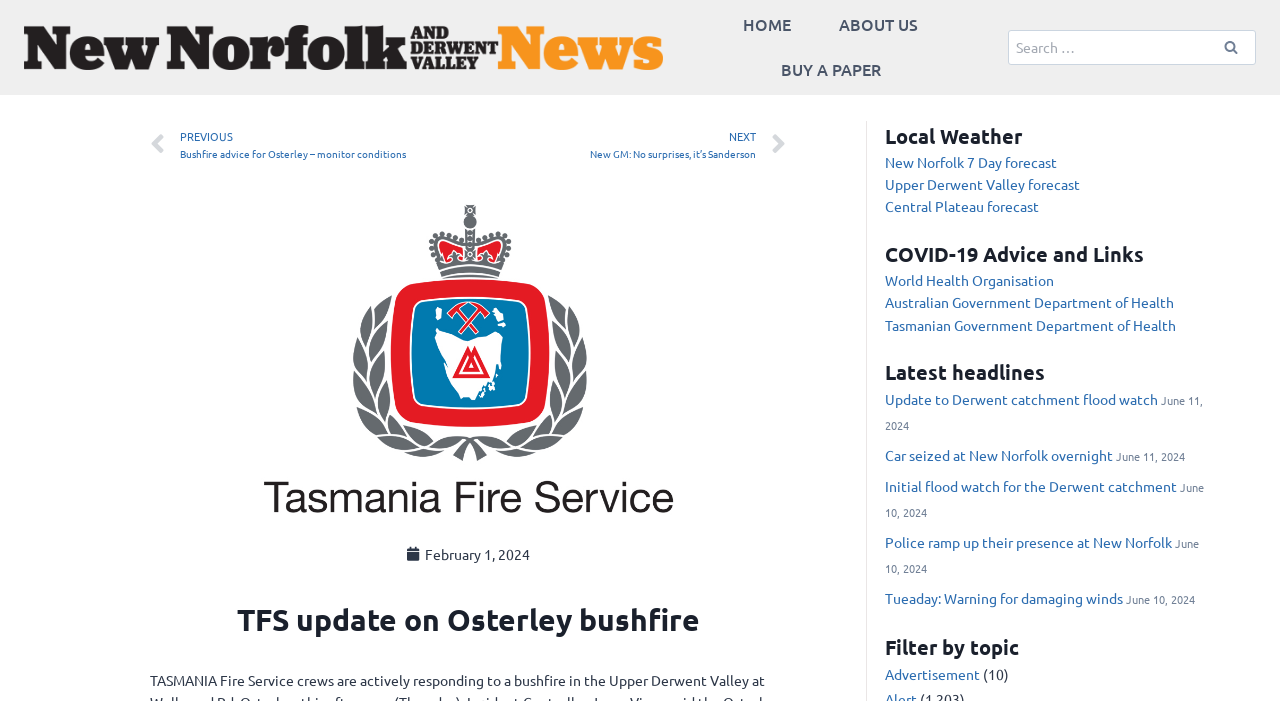How many forecast links are there?
Look at the image and respond to the question as thoroughly as possible.

I counted the number of links under the 'Local Weather' heading, which are 'New Norfolk 7 Day forecast', 'Upper Derwent Valley forecast', and 'Central Plateau forecast', and found that there are 3 forecast links.